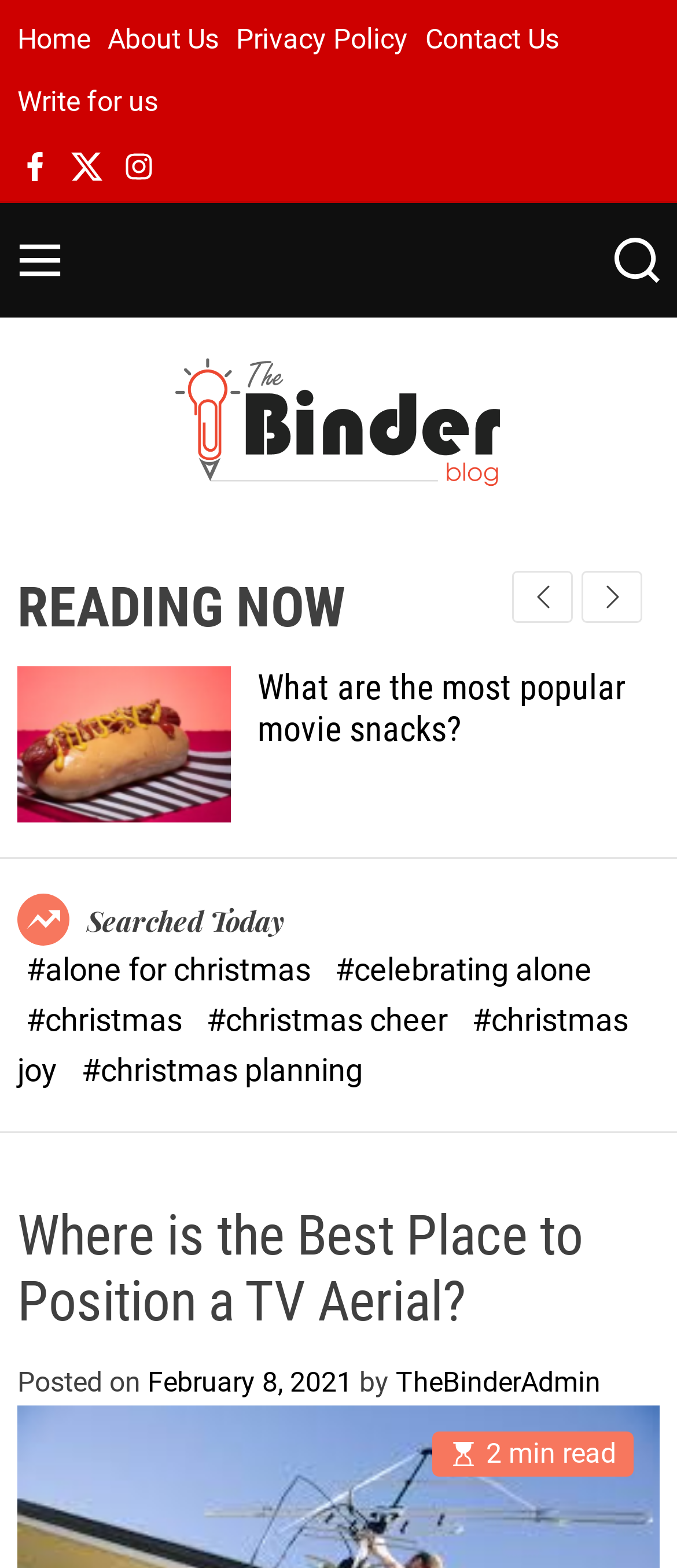Can you identify and provide the main heading of the webpage?

Where is the Best Place to Position a TV Aerial?